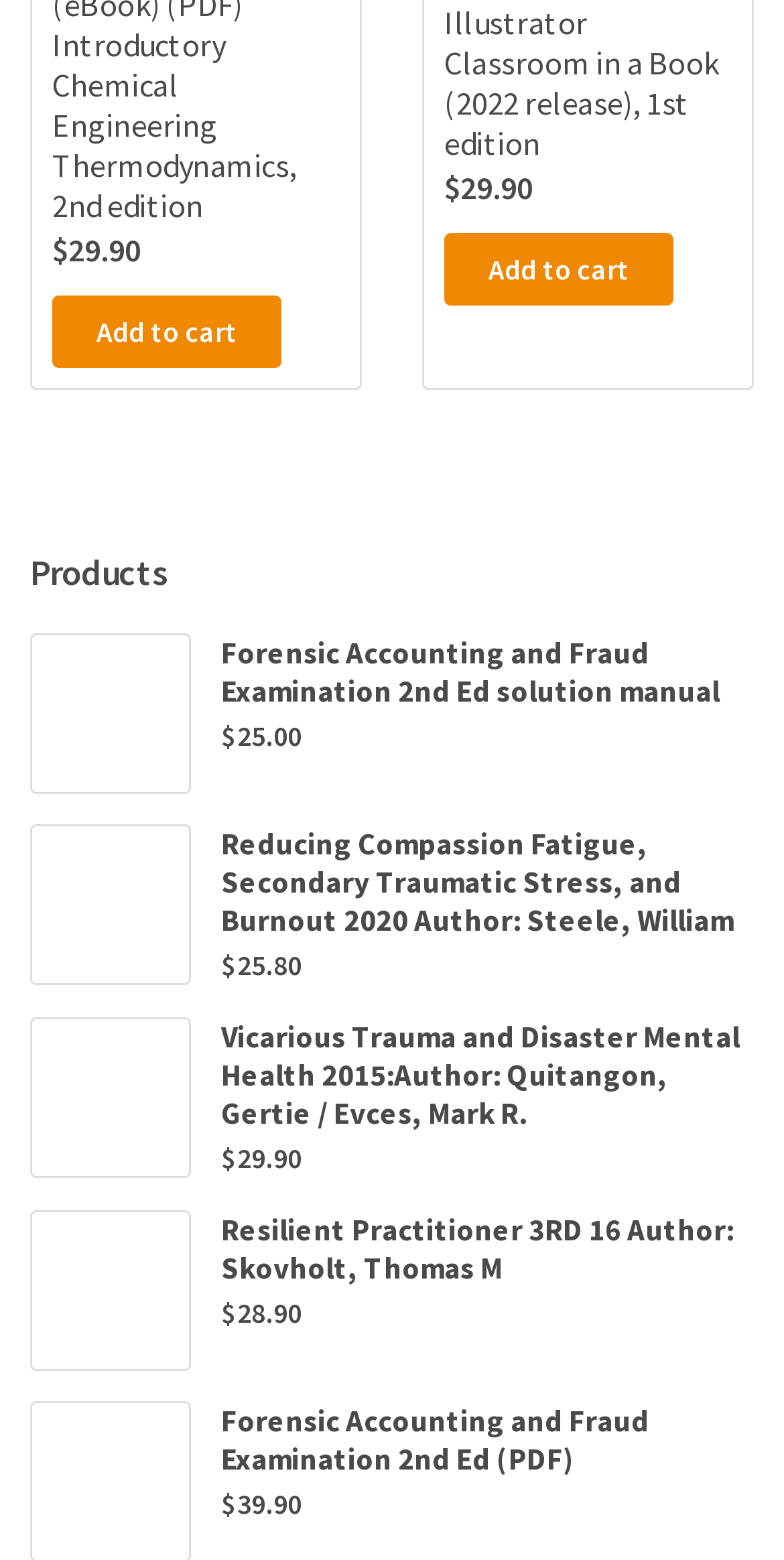Specify the bounding box coordinates of the area that needs to be clicked to achieve the following instruction: "Check 'Spec. ed. resources'".

None